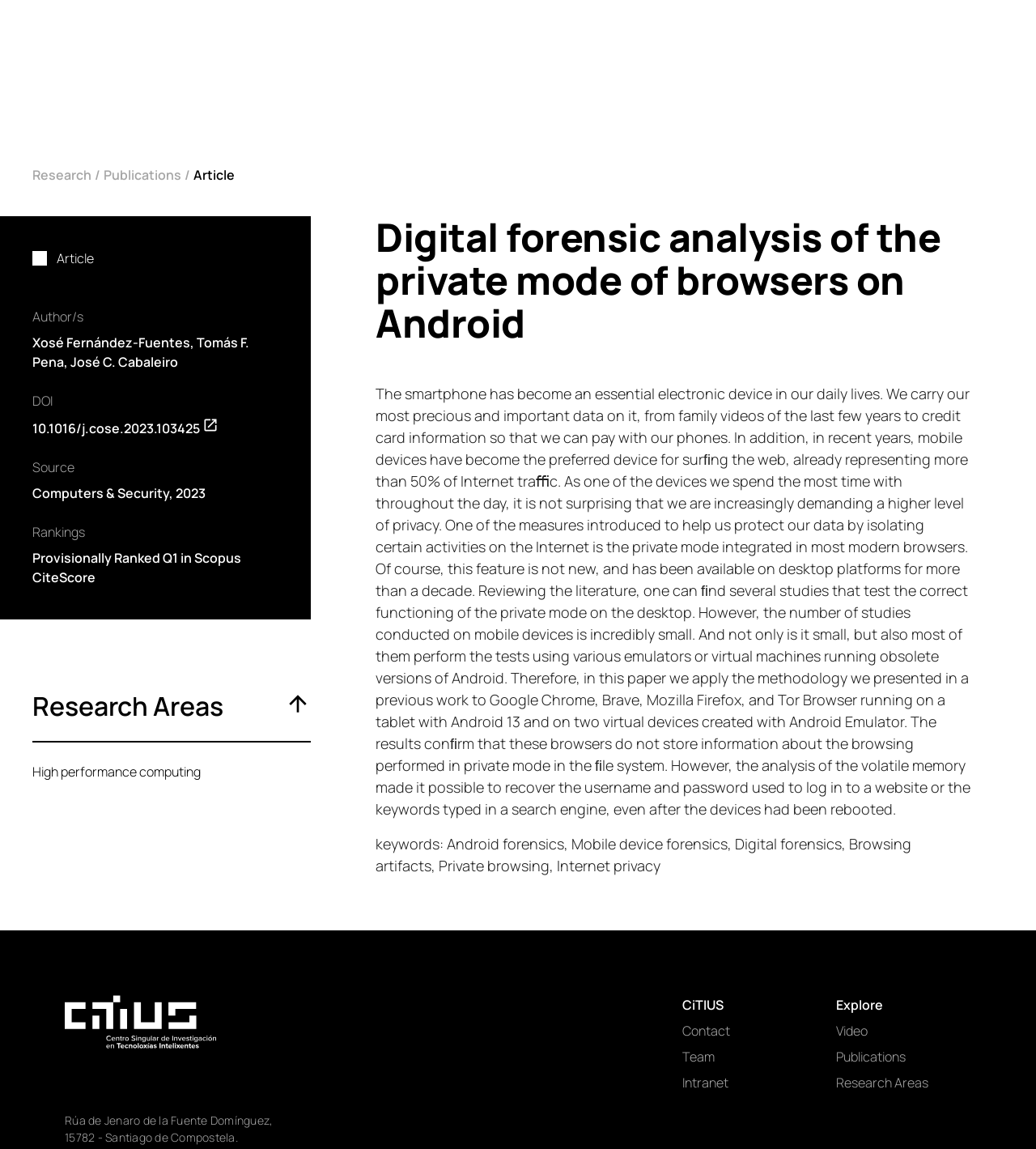Provide a short, one-word or phrase answer to the question below:
How many links are there in the 'Research Areas' section?

2